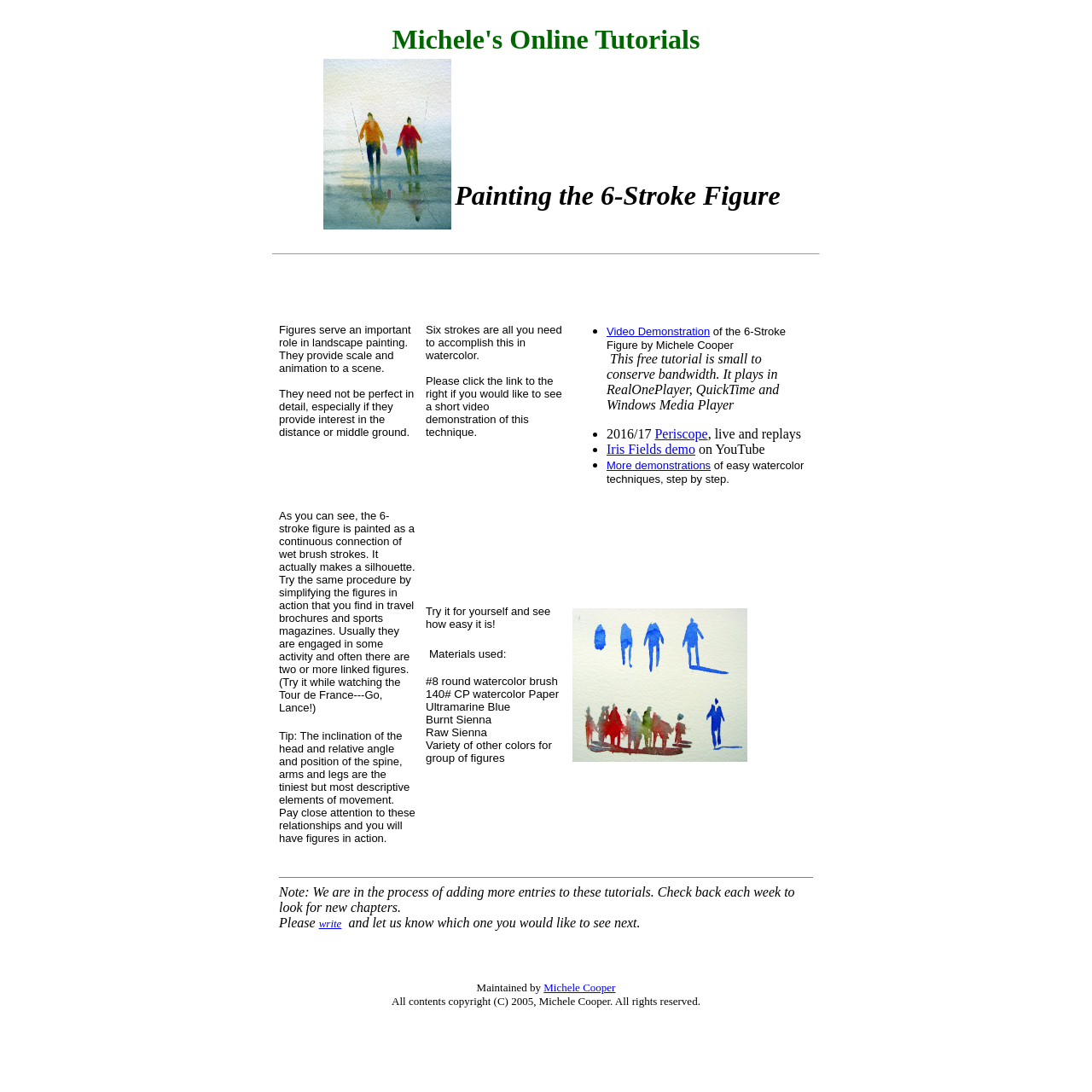Please find and generate the text of the main header of the webpage.

Painting the 6-Stroke Figure
